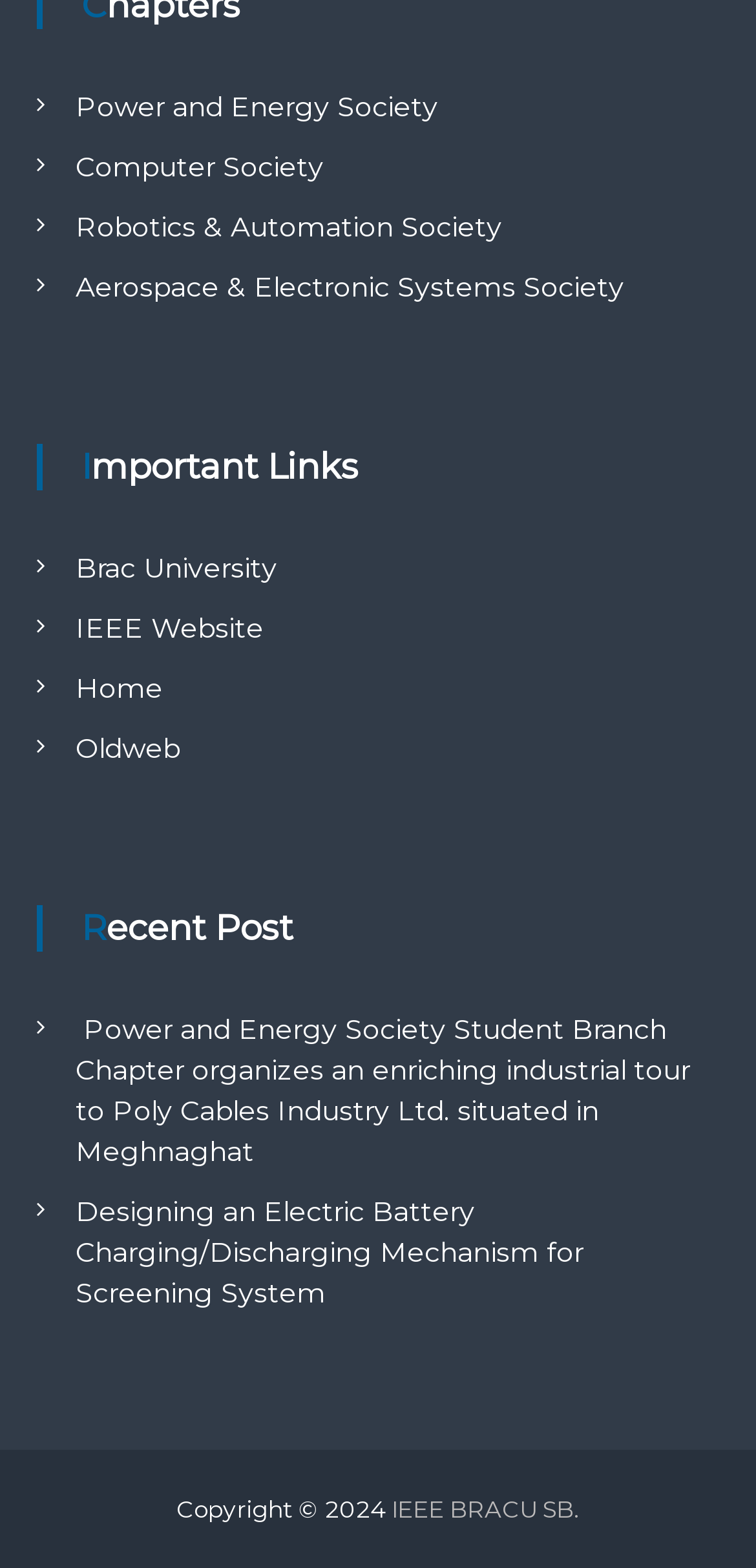Please find the bounding box coordinates of the element that needs to be clicked to perform the following instruction: "go to situs slot online". The bounding box coordinates should be four float numbers between 0 and 1, represented as [left, top, right, bottom].

[0.1, 0.328, 0.374, 0.35]